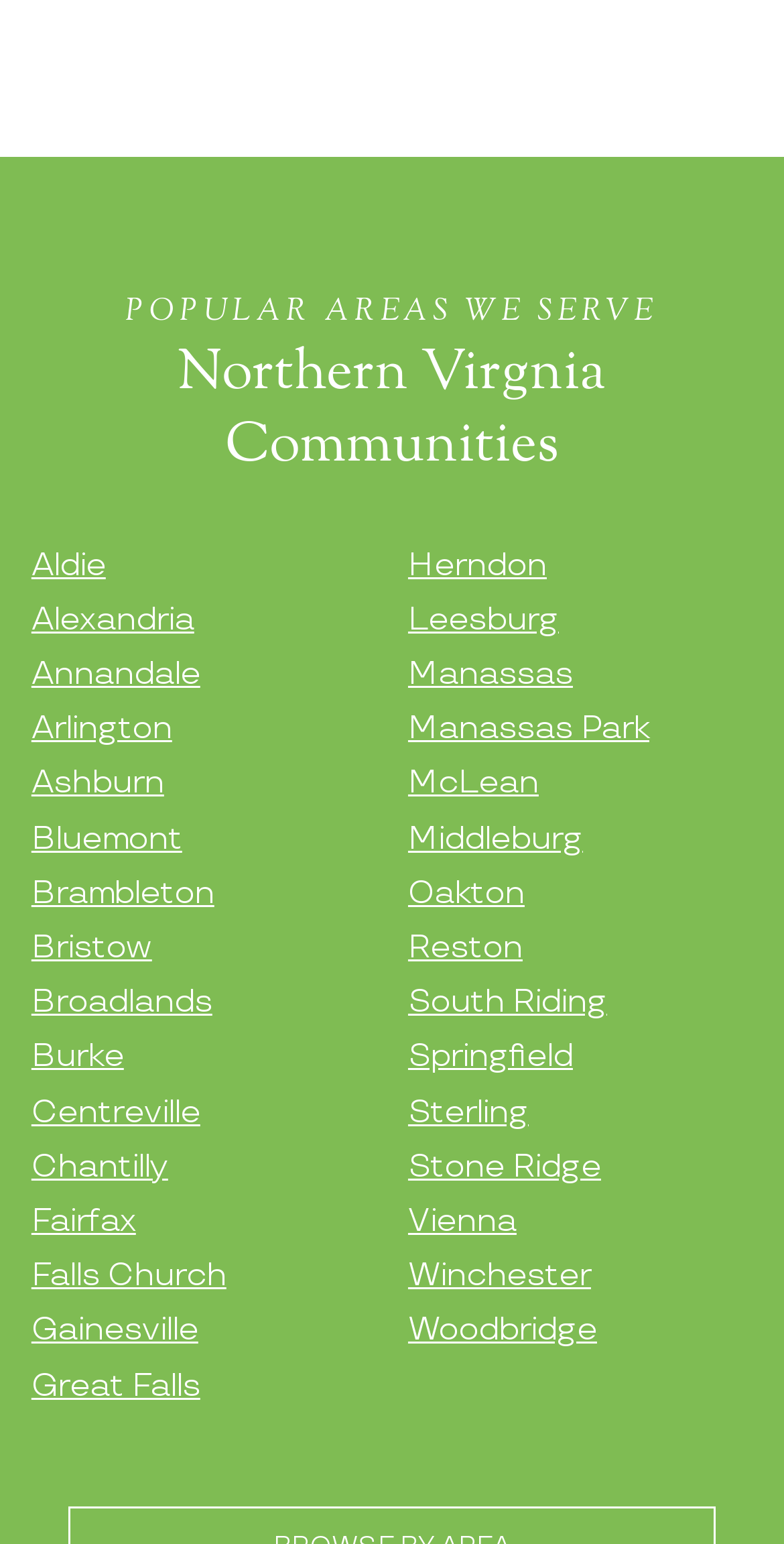Please identify the bounding box coordinates of the clickable element to fulfill the following instruction: "Learn about Annandale". The coordinates should be four float numbers between 0 and 1, i.e., [left, top, right, bottom].

[0.04, 0.425, 0.255, 0.449]